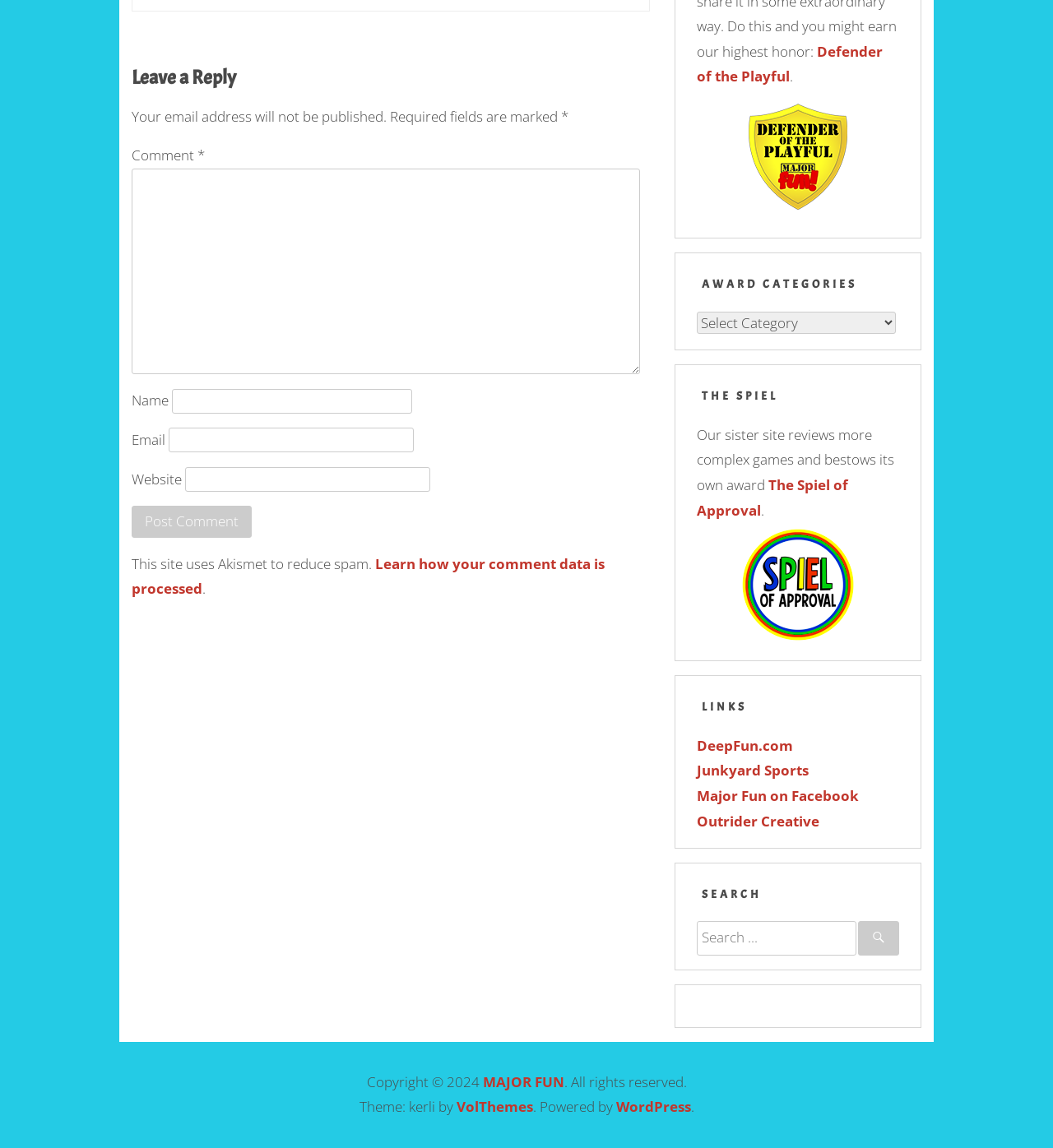Locate the bounding box coordinates of the area you need to click to fulfill this instruction: 'Visit the sister site'. The coordinates must be in the form of four float numbers ranging from 0 to 1: [left, top, right, bottom].

[0.662, 0.414, 0.805, 0.452]